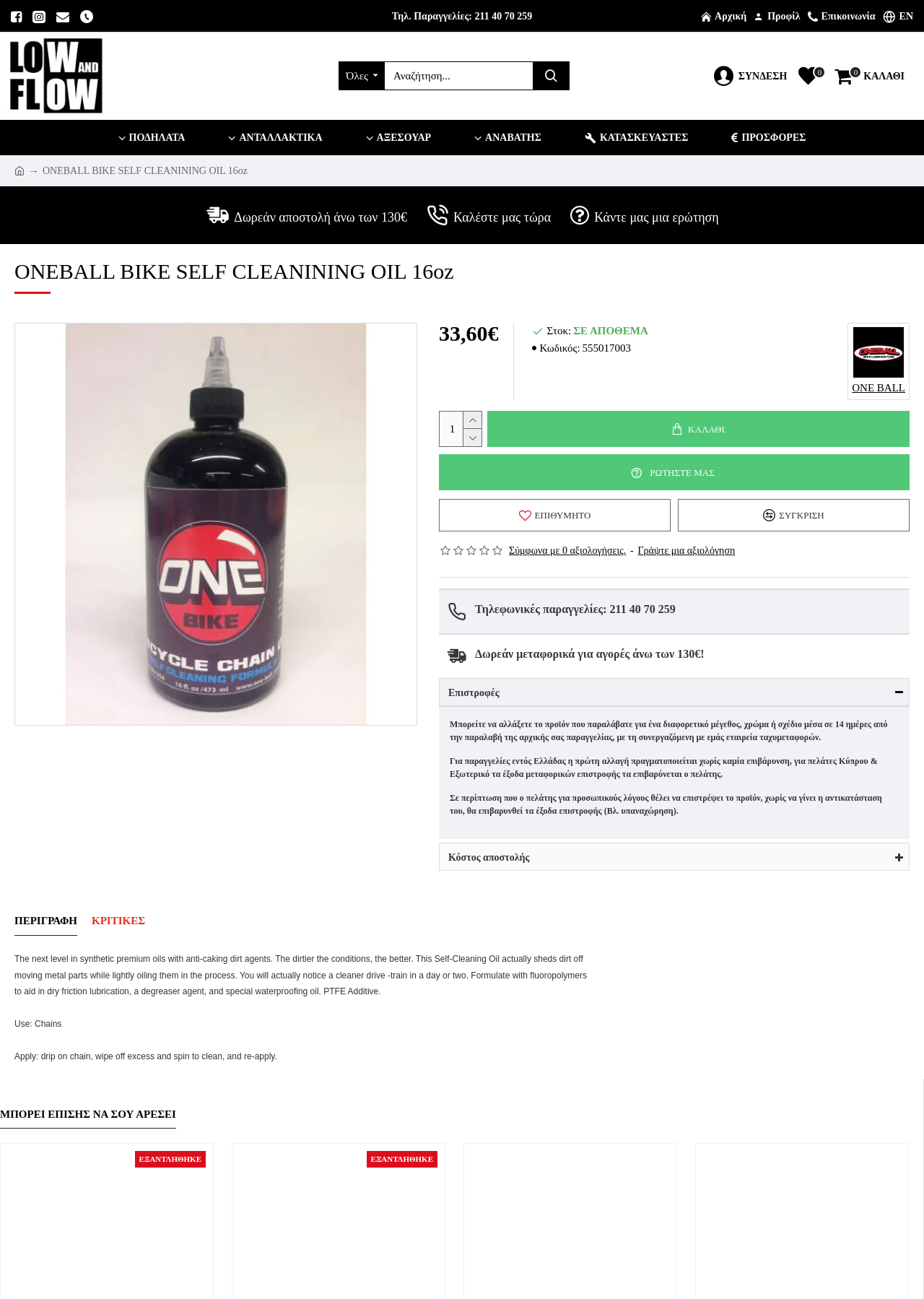Please answer the following question using a single word or phrase: 
What is the price of the product?

33,60€